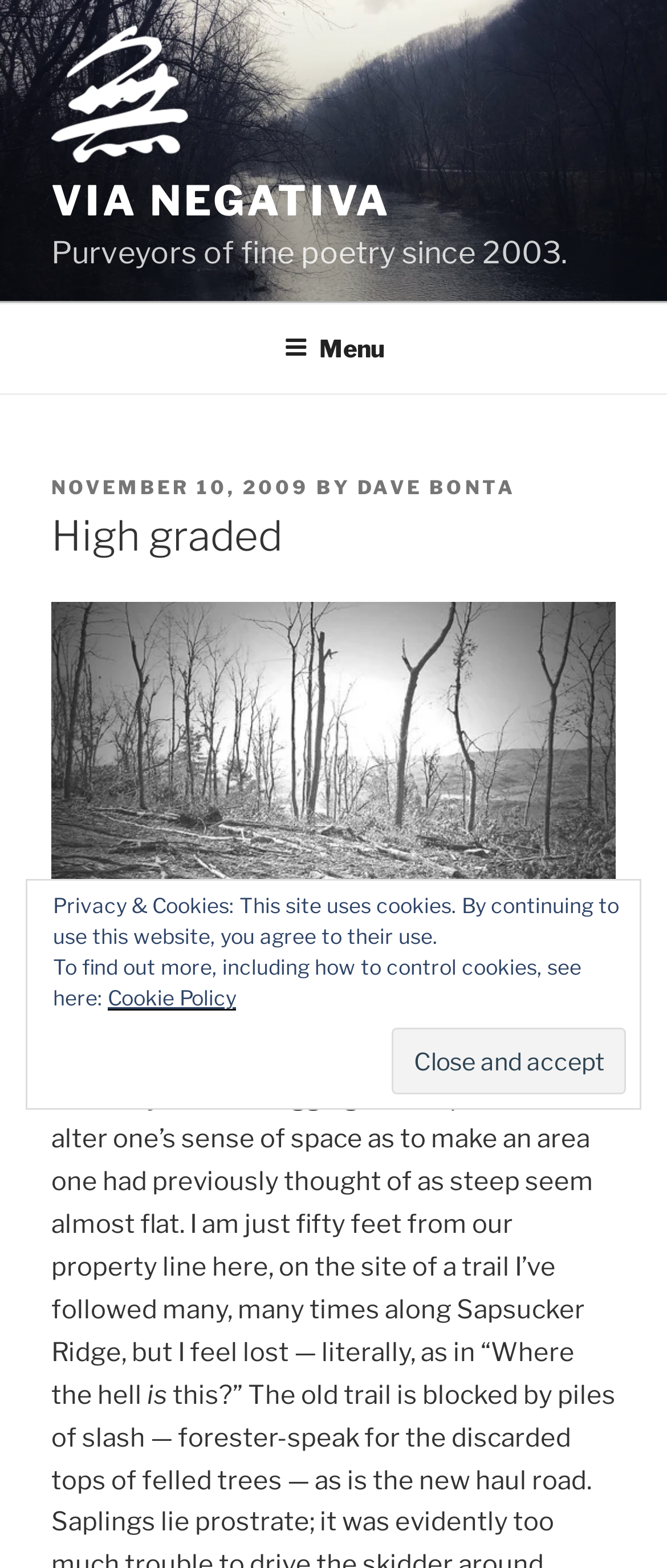Find the bounding box coordinates of the element to click in order to complete this instruction: "Read the post dated November 10, 2009". The bounding box coordinates must be four float numbers between 0 and 1, denoted as [left, top, right, bottom].

[0.077, 0.303, 0.464, 0.319]